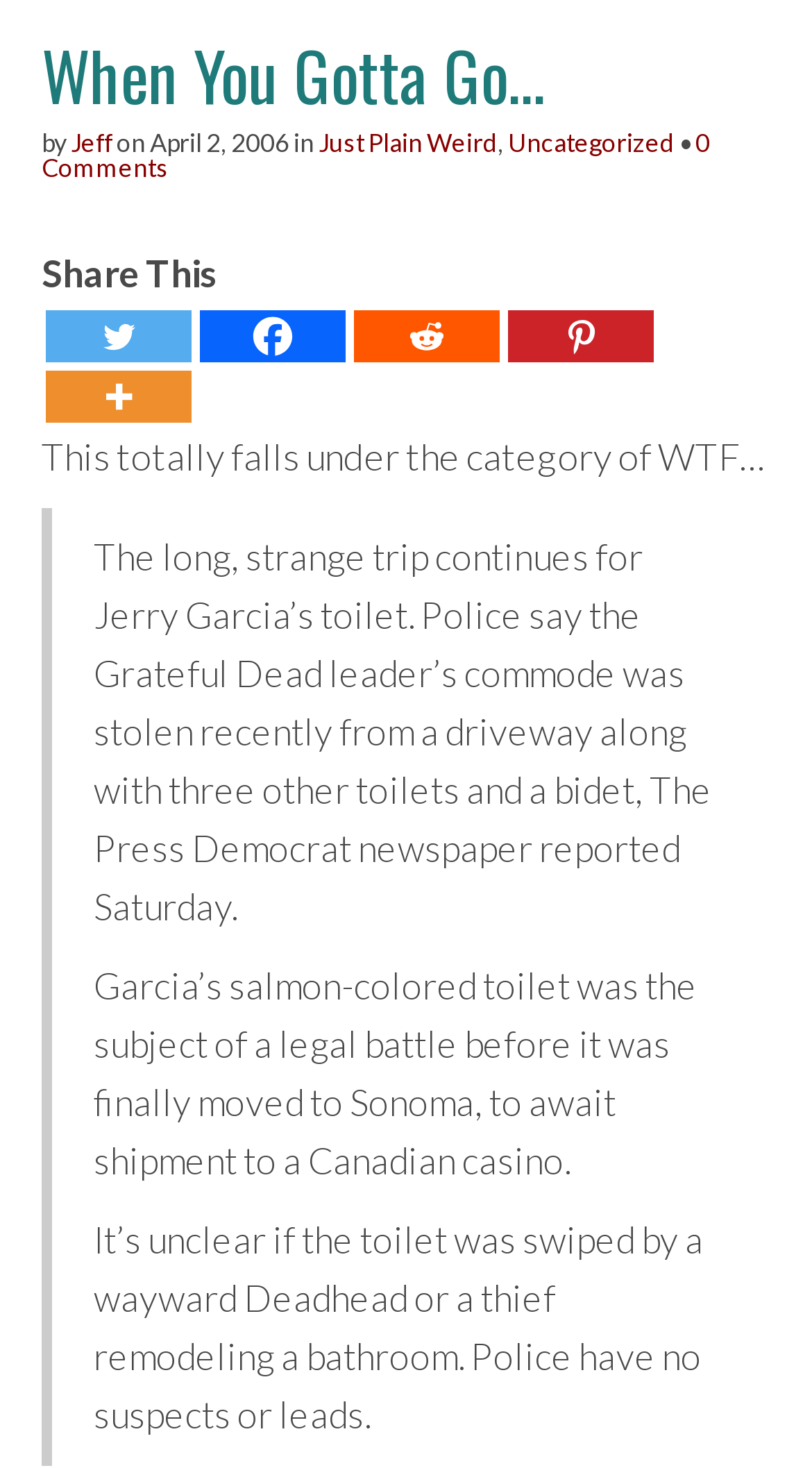Find and provide the bounding box coordinates for the UI element described here: "Just Plain Weird". The coordinates should be given as four float numbers between 0 and 1: [left, top, right, bottom].

[0.392, 0.087, 0.613, 0.108]